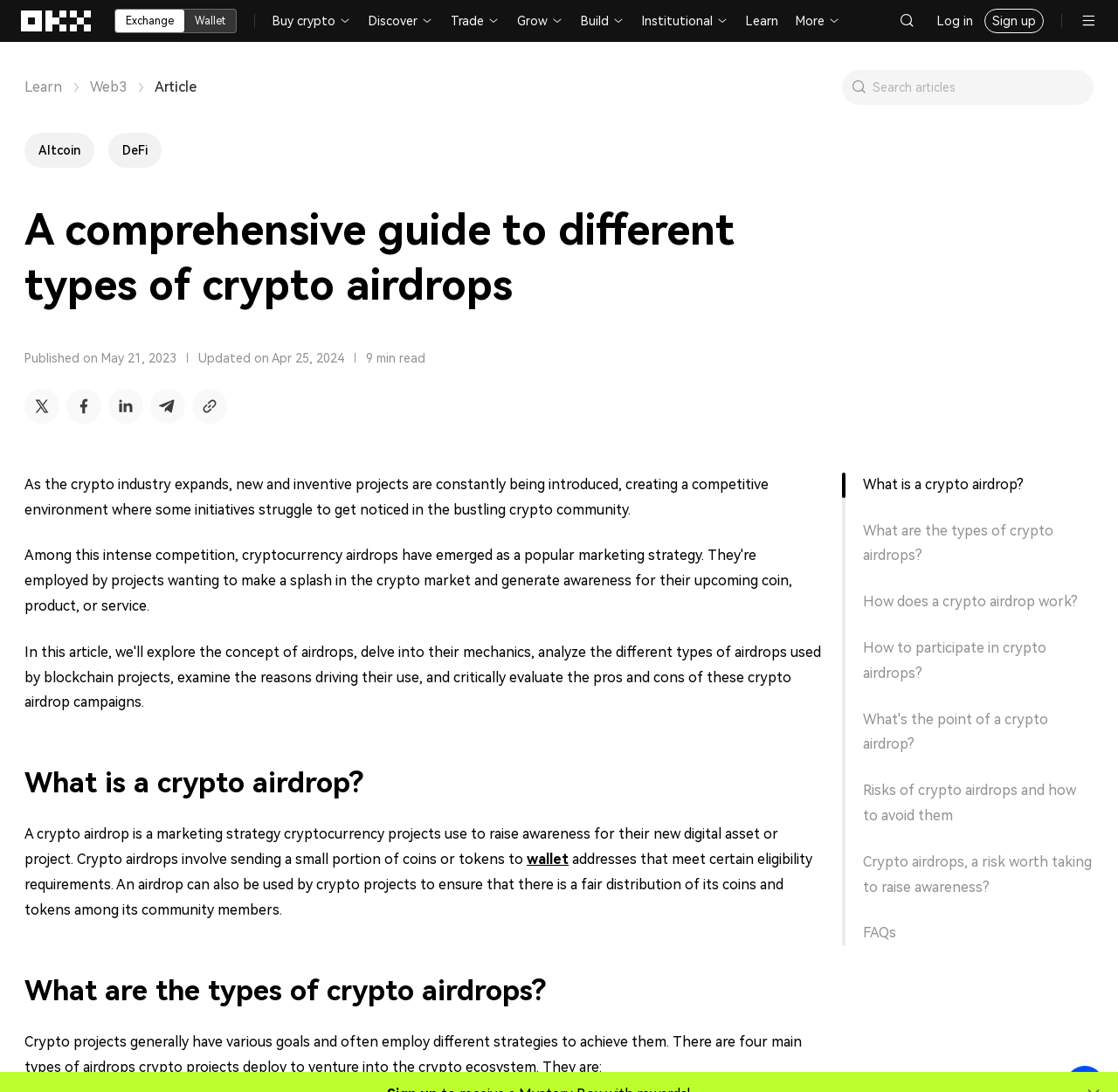Please locate the bounding box coordinates of the element that needs to be clicked to achieve the following instruction: "Click on the 'Log in' button". The coordinates should be four float numbers between 0 and 1, i.e., [left, top, right, bottom].

[0.831, 0.008, 0.877, 0.03]